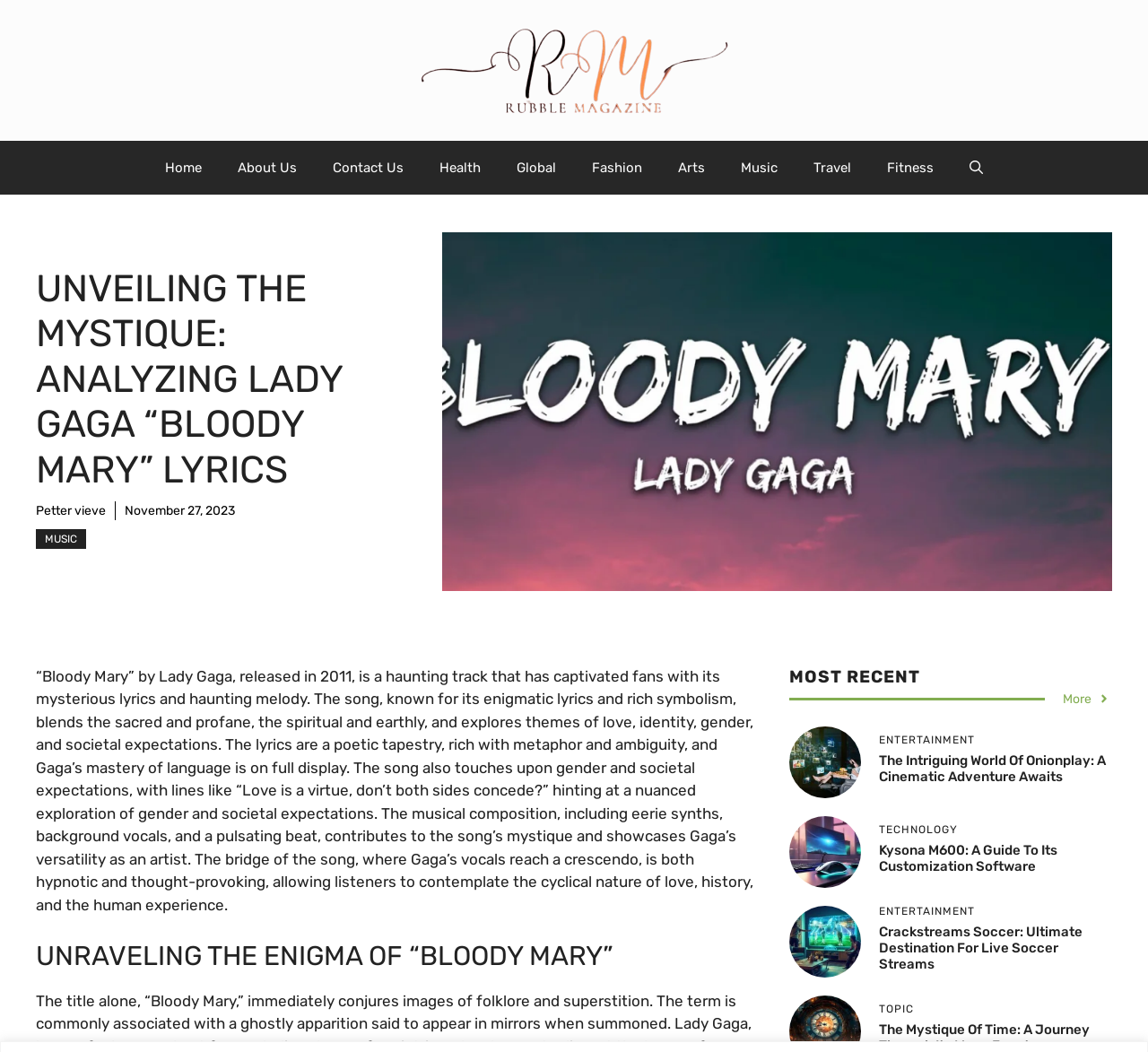Find the bounding box coordinates corresponding to the UI element with the description: "Music". The coordinates should be formatted as [left, top, right, bottom], with values as floats between 0 and 1.

[0.031, 0.503, 0.075, 0.522]